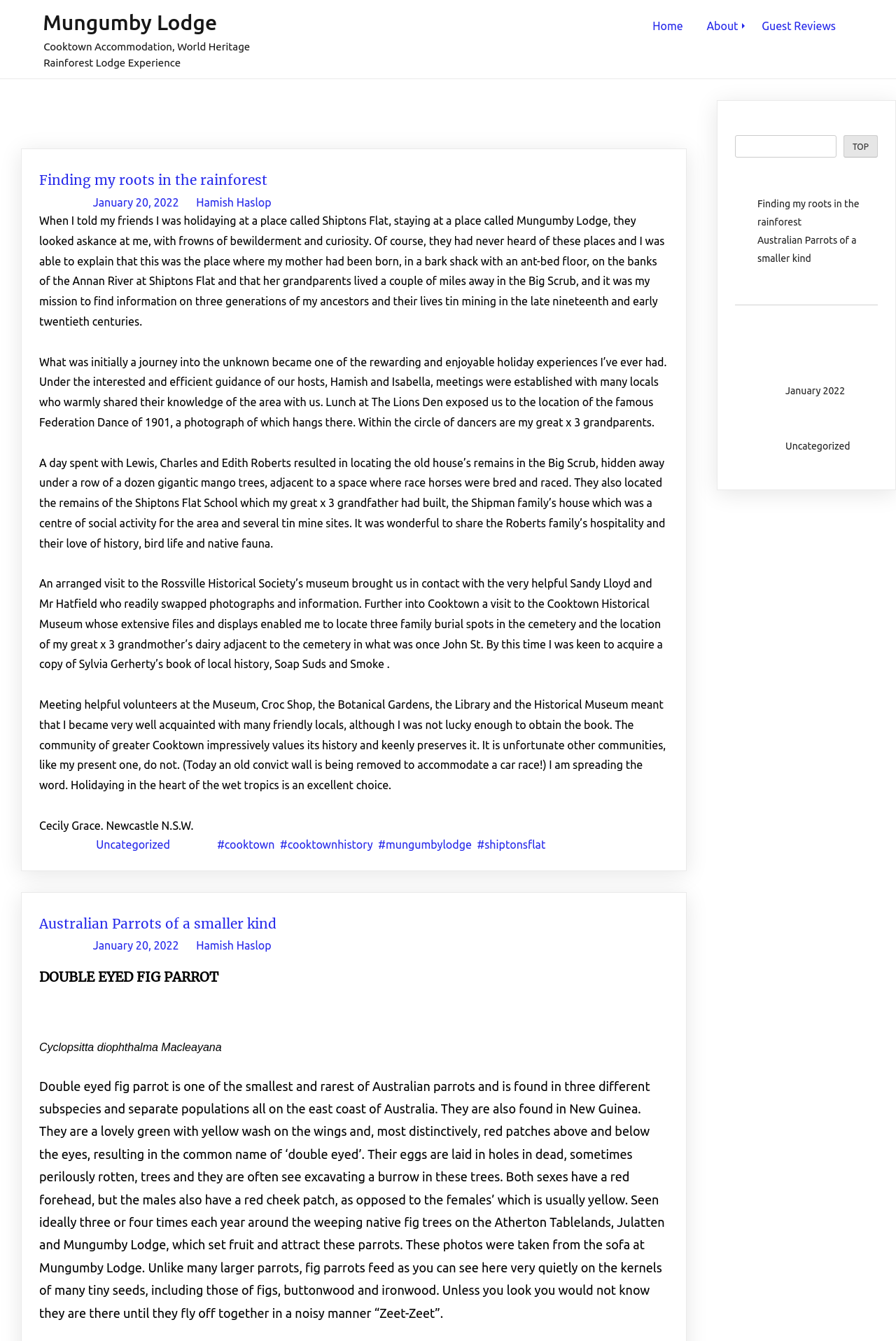Please identify the bounding box coordinates of the element's region that I should click in order to complete the following instruction: "View the 'Recent Posts'". The bounding box coordinates consist of four float numbers between 0 and 1, i.e., [left, top, right, bottom].

[0.82, 0.13, 0.98, 0.145]